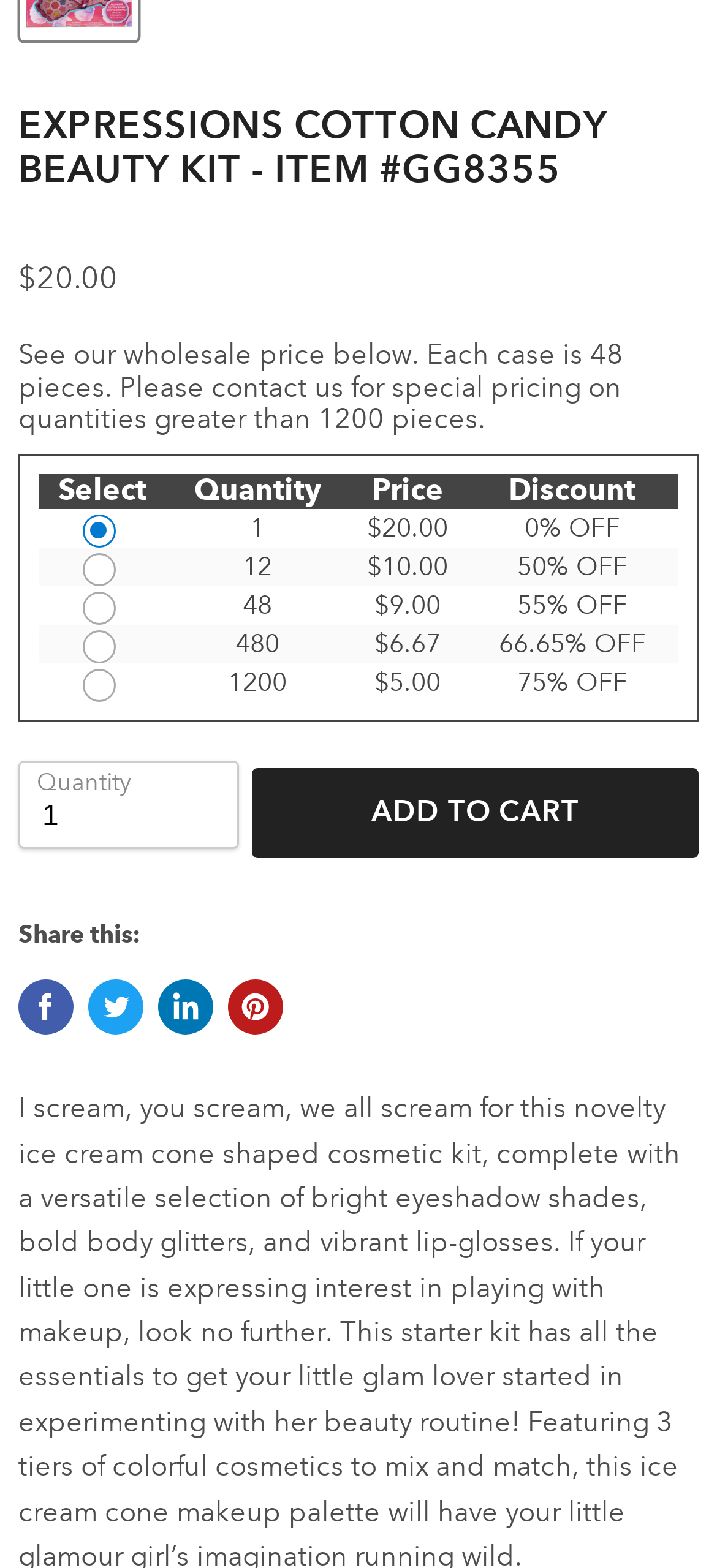What is the minimum quantity that can be added to the cart?
Please answer the question with a single word or phrase, referencing the image.

1